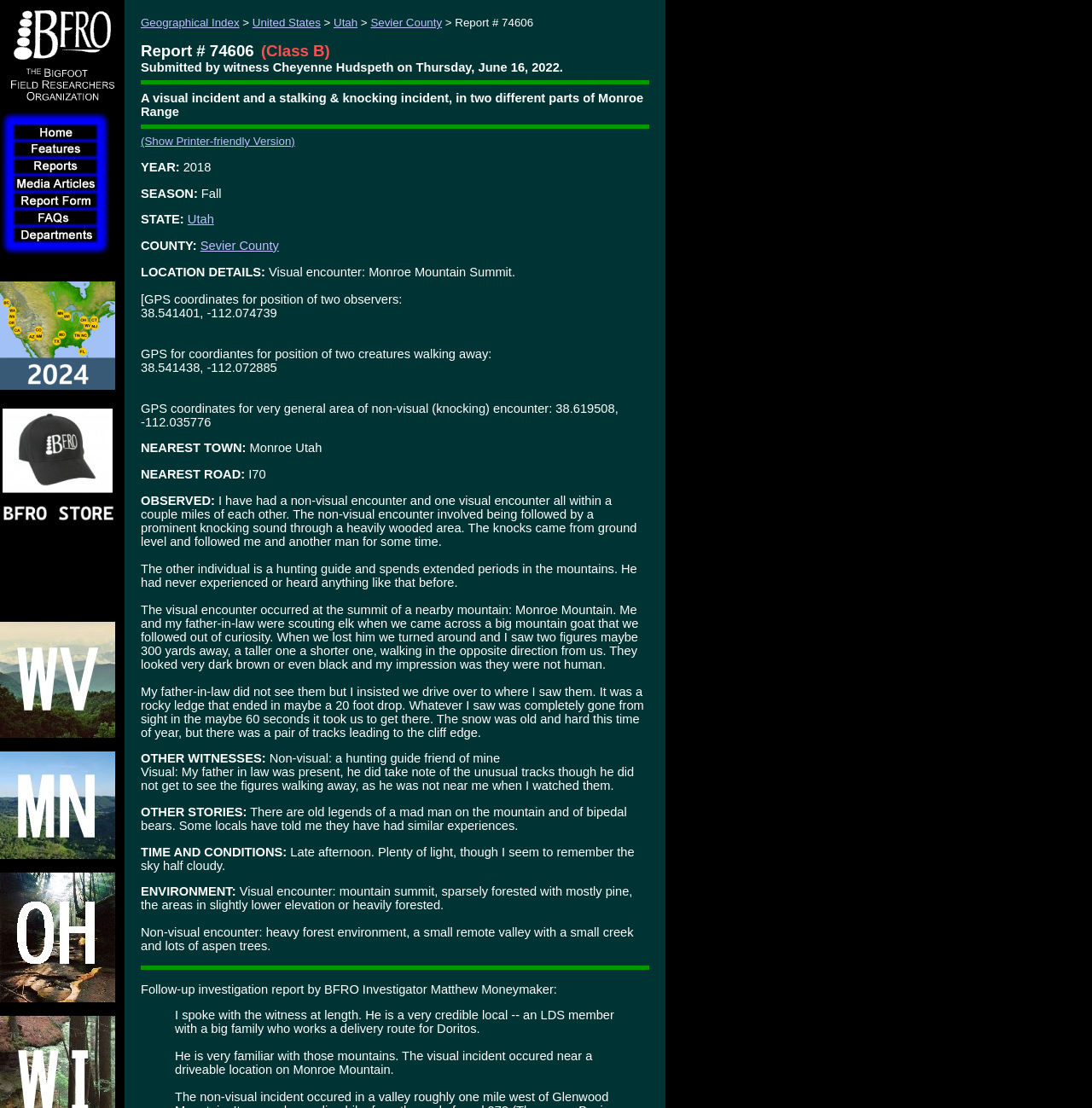Identify the bounding box for the UI element specified in this description: "(Show Printer-friendly Version)". The coordinates must be four float numbers between 0 and 1, formatted as [left, top, right, bottom].

[0.129, 0.122, 0.27, 0.133]